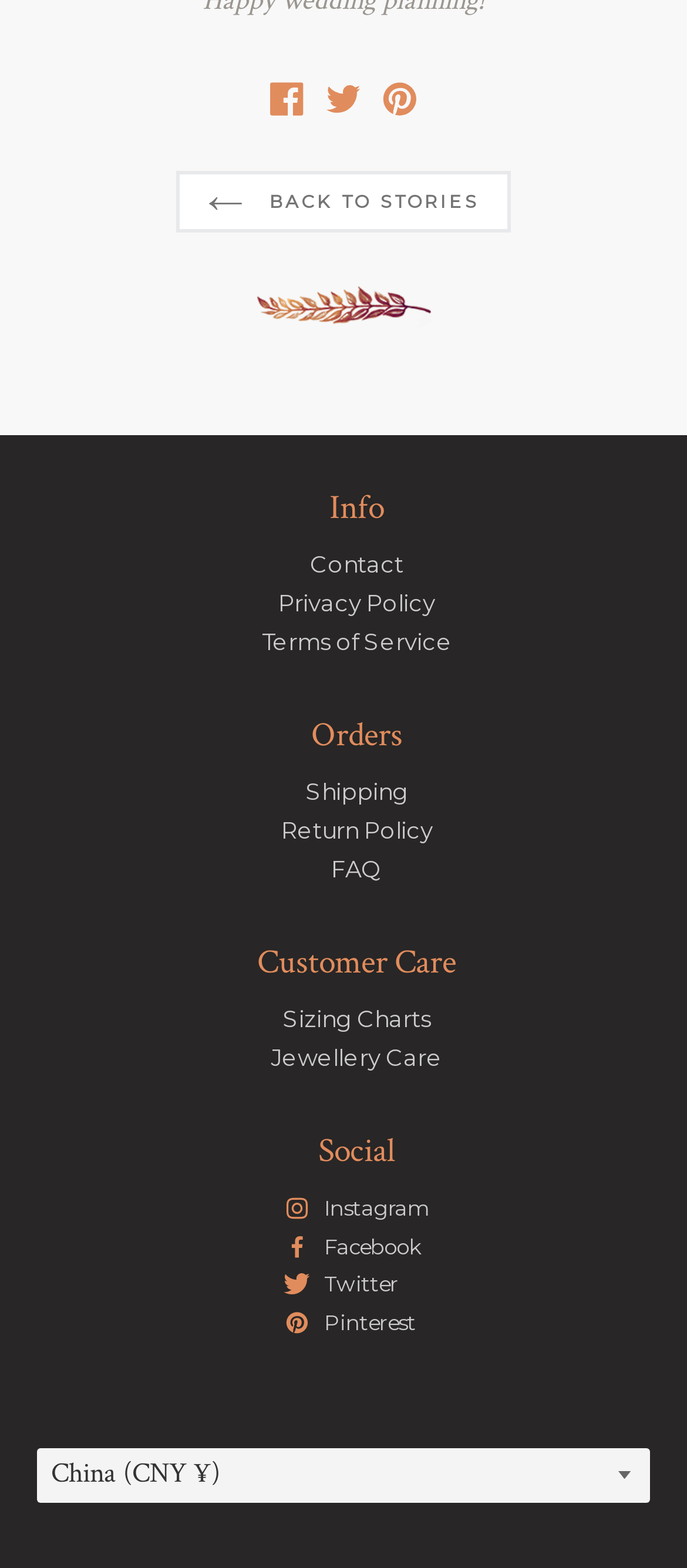Use a single word or phrase to answer the question: 
What is the last link under 'Customer Care'?

Jewellery Care